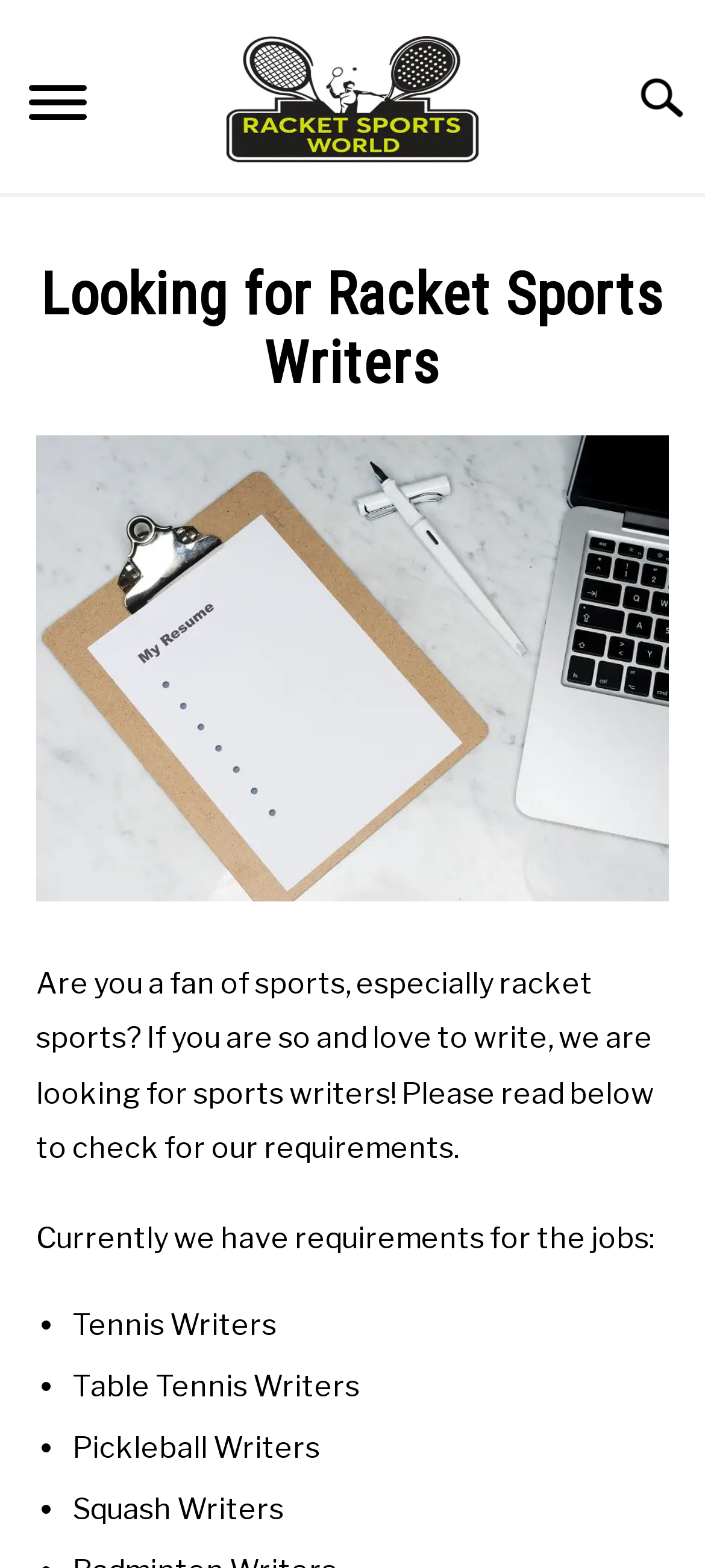Identify the bounding box for the described UI element: "Squash".

[0.0, 0.346, 1.0, 0.4]